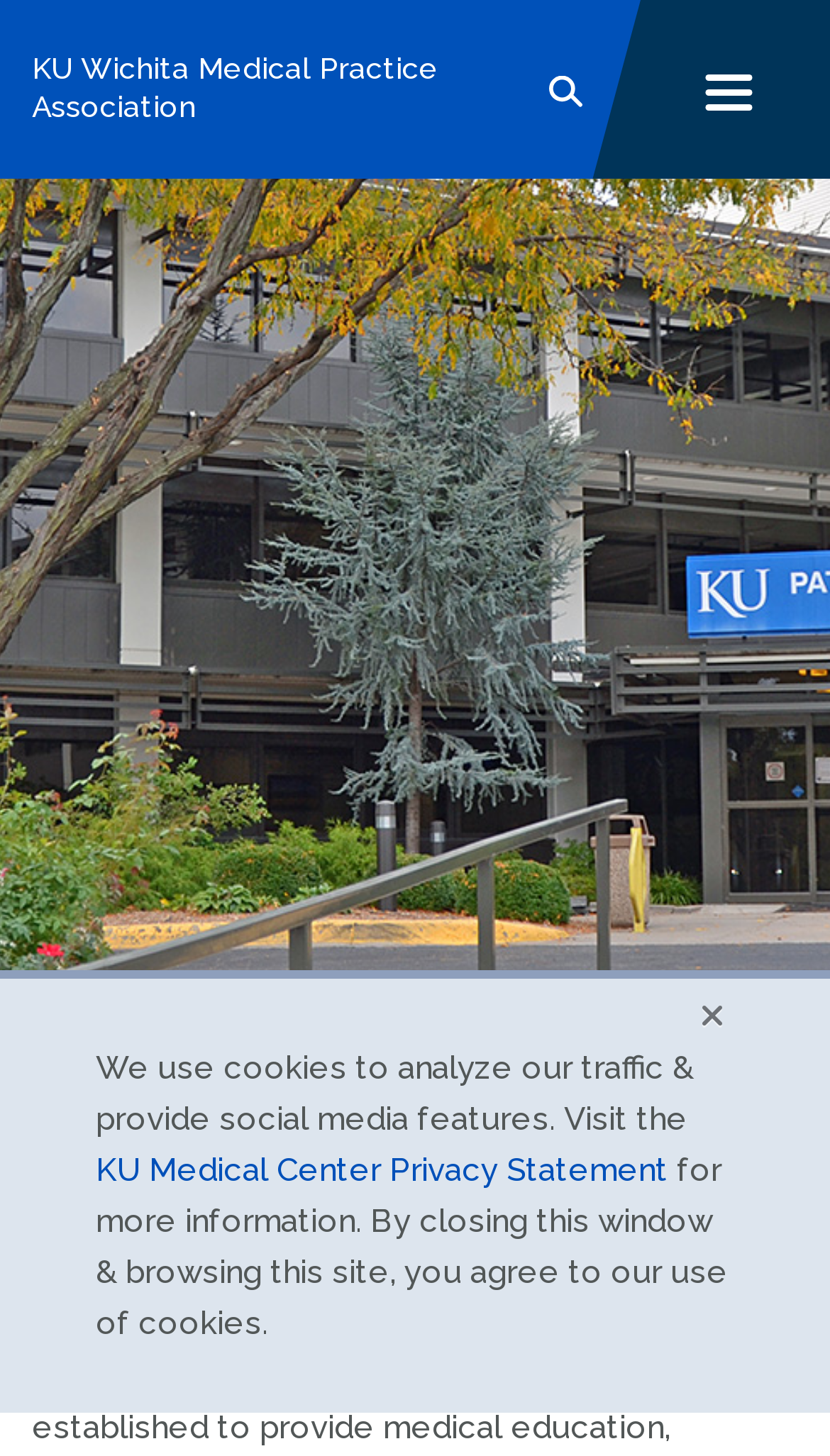Extract the bounding box coordinates for the HTML element that matches this description: "kumc.edu". The coordinates should be four float numbers between 0 and 1, i.e., [left, top, right, bottom].

[0.038, 0.026, 0.269, 0.053]